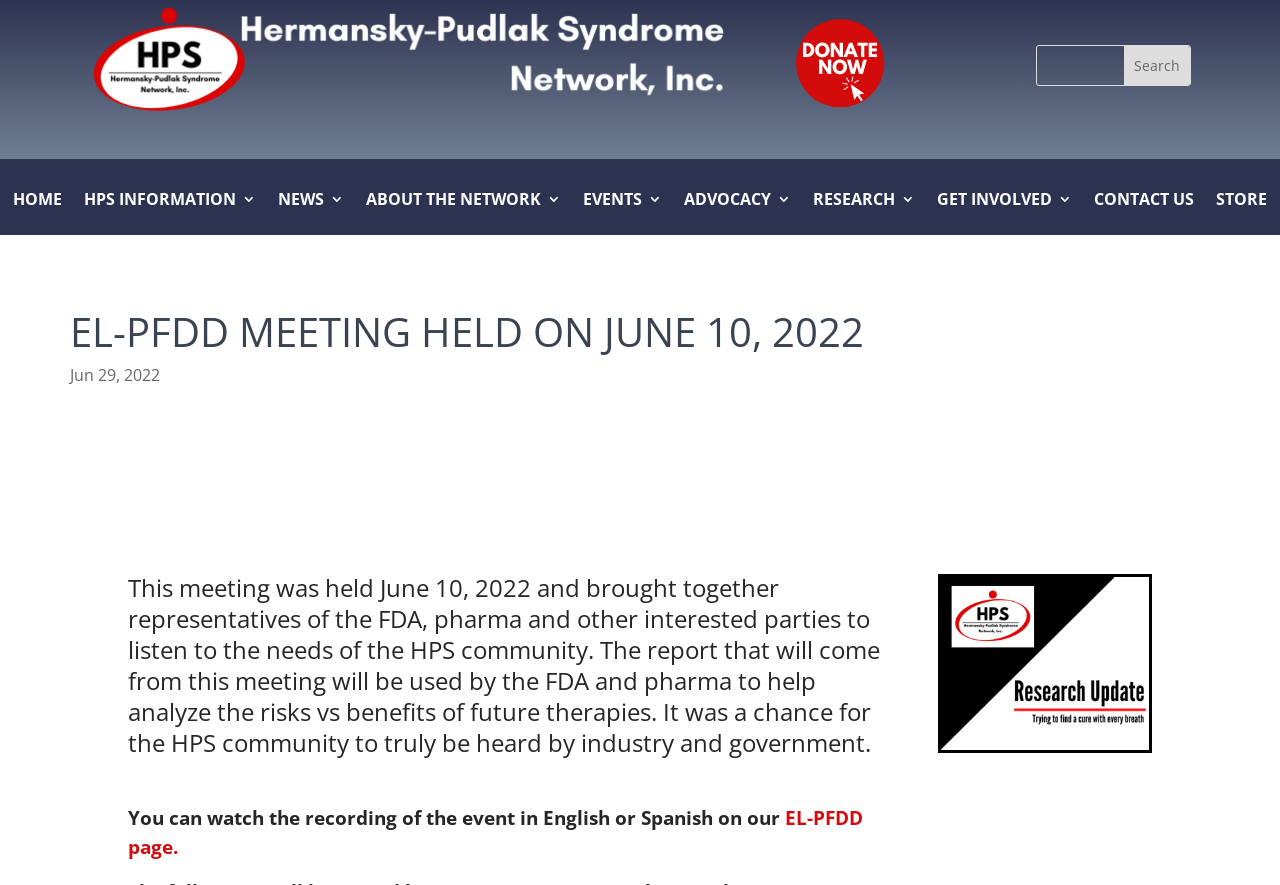Using the element description provided, determine the bounding box coordinates in the format (top-left x, top-left y, bottom-right x, bottom-right y). Ensure that all values are floating point numbers between 0 and 1. Element description: HPS Information

[0.066, 0.217, 0.2, 0.266]